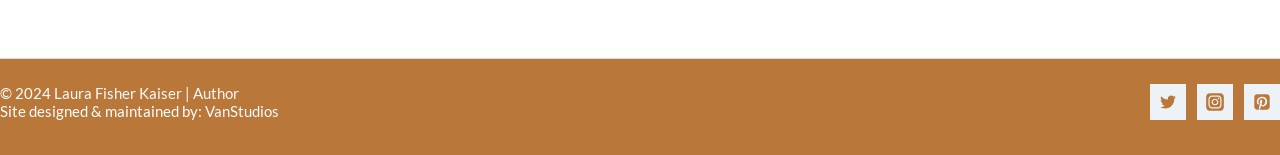What is the position of the Twitter icon?
Give a single word or phrase as your answer by examining the image.

Bottom right